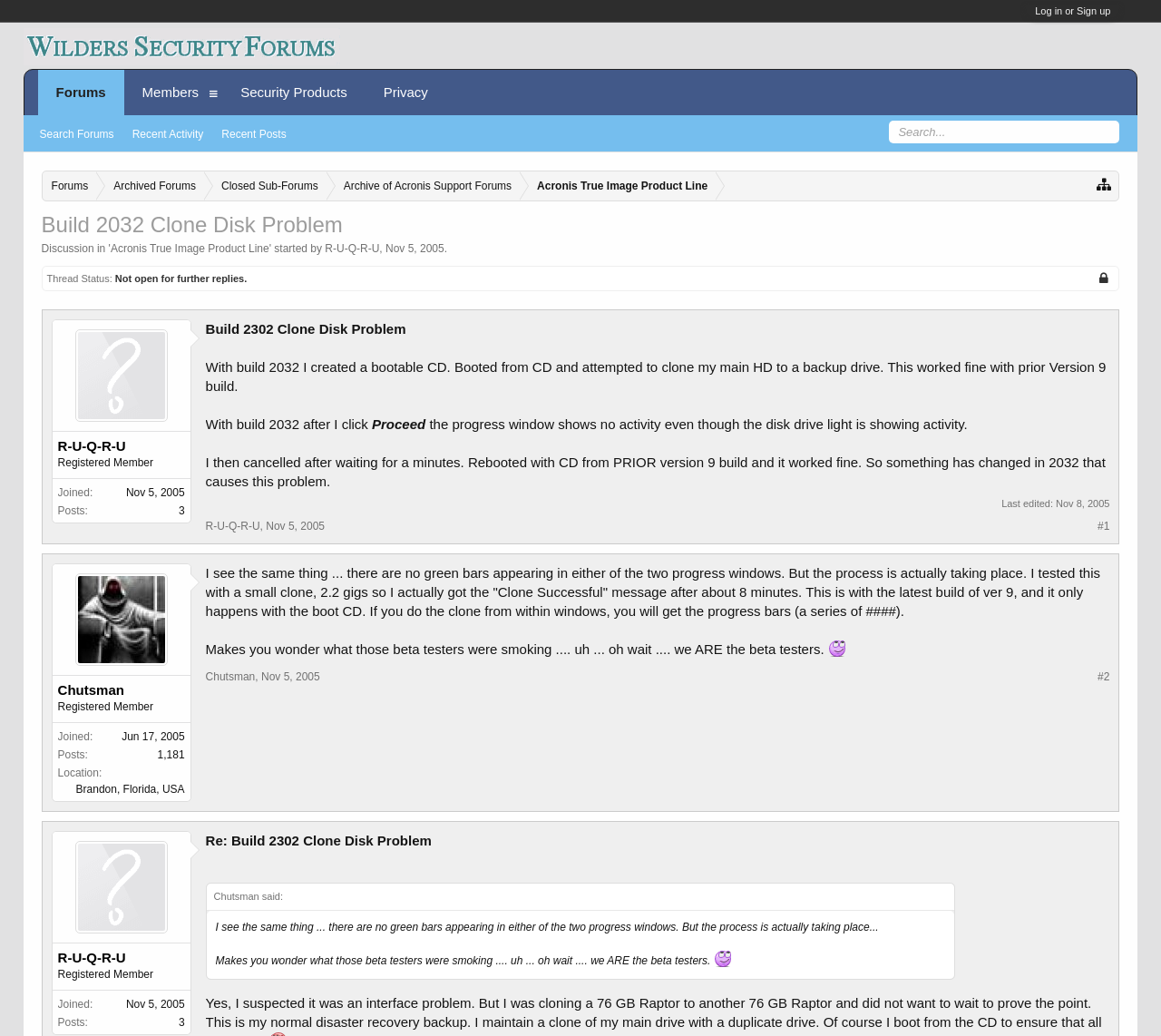Please determine the bounding box coordinates of the clickable area required to carry out the following instruction: "Check the last edited time". The coordinates must be four float numbers between 0 and 1, represented as [left, top, right, bottom].

[0.863, 0.48, 0.909, 0.491]